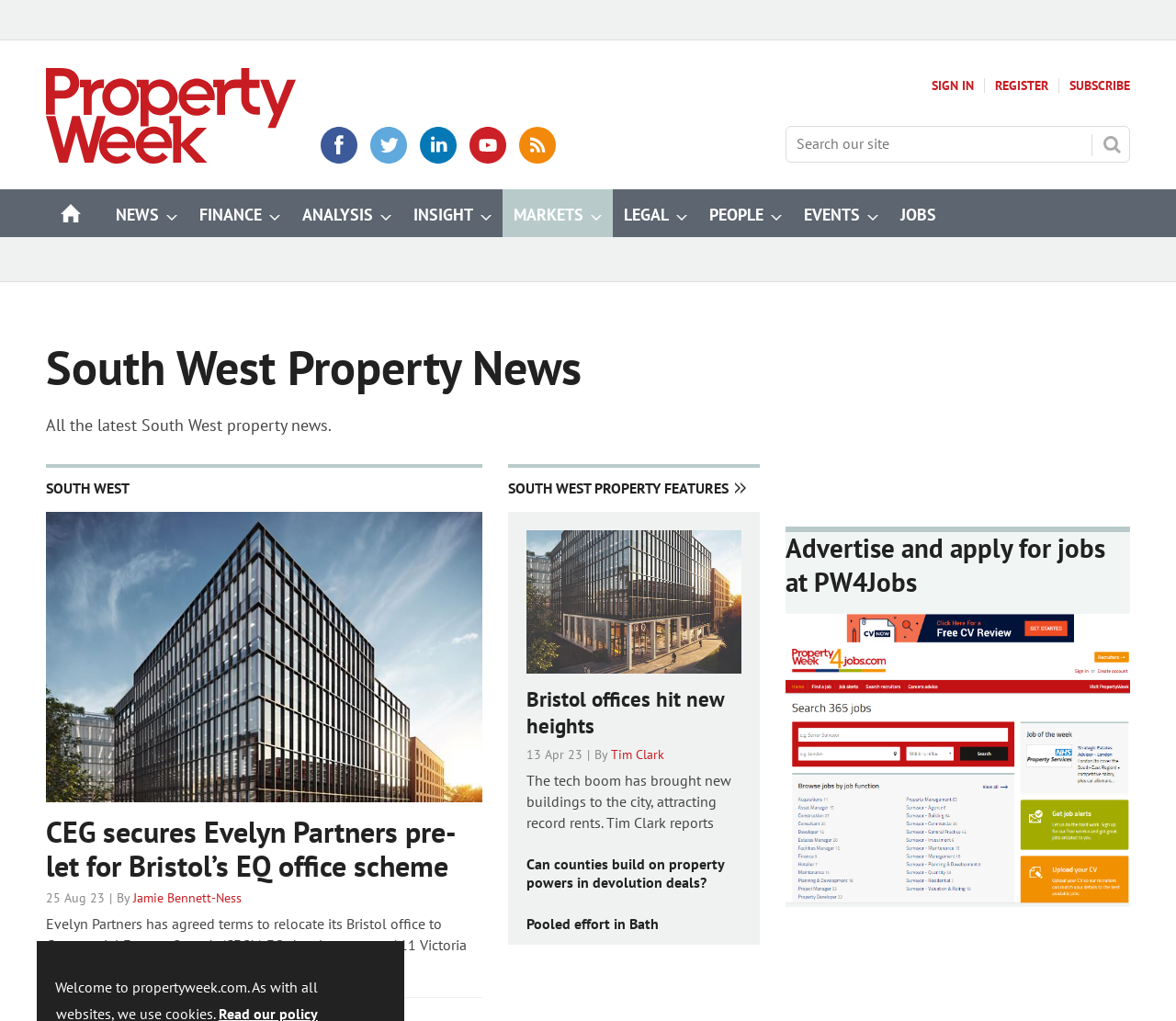Identify the first-level heading on the webpage and generate its text content.

South West Property News